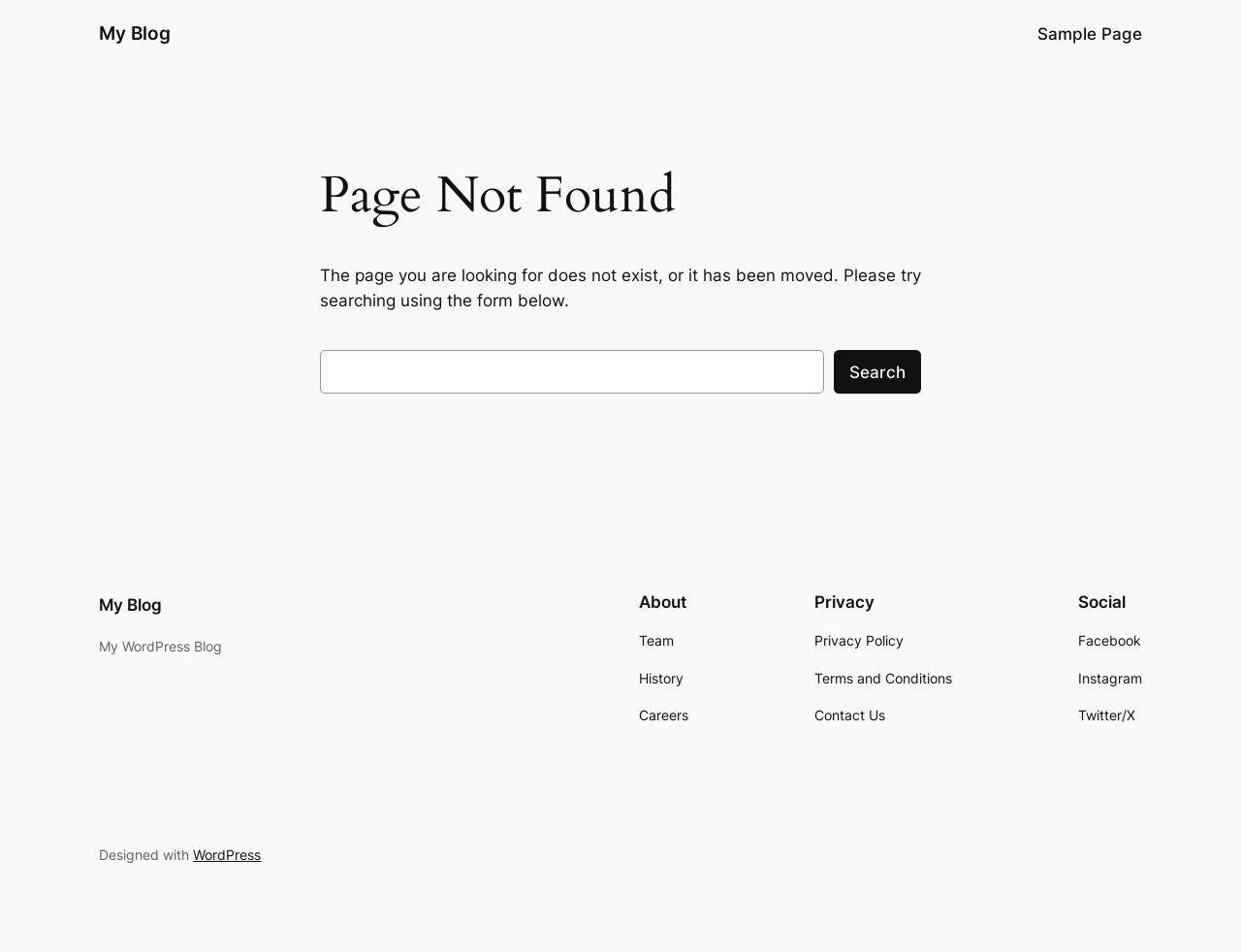Locate the UI element that matches the description Terms and Conditions in the webpage screenshot. Return the bounding box coordinates in the format (top-left x, top-left y, bottom-right x, bottom-right y), with values ranging from 0 to 1.

[0.656, 0.701, 0.767, 0.724]